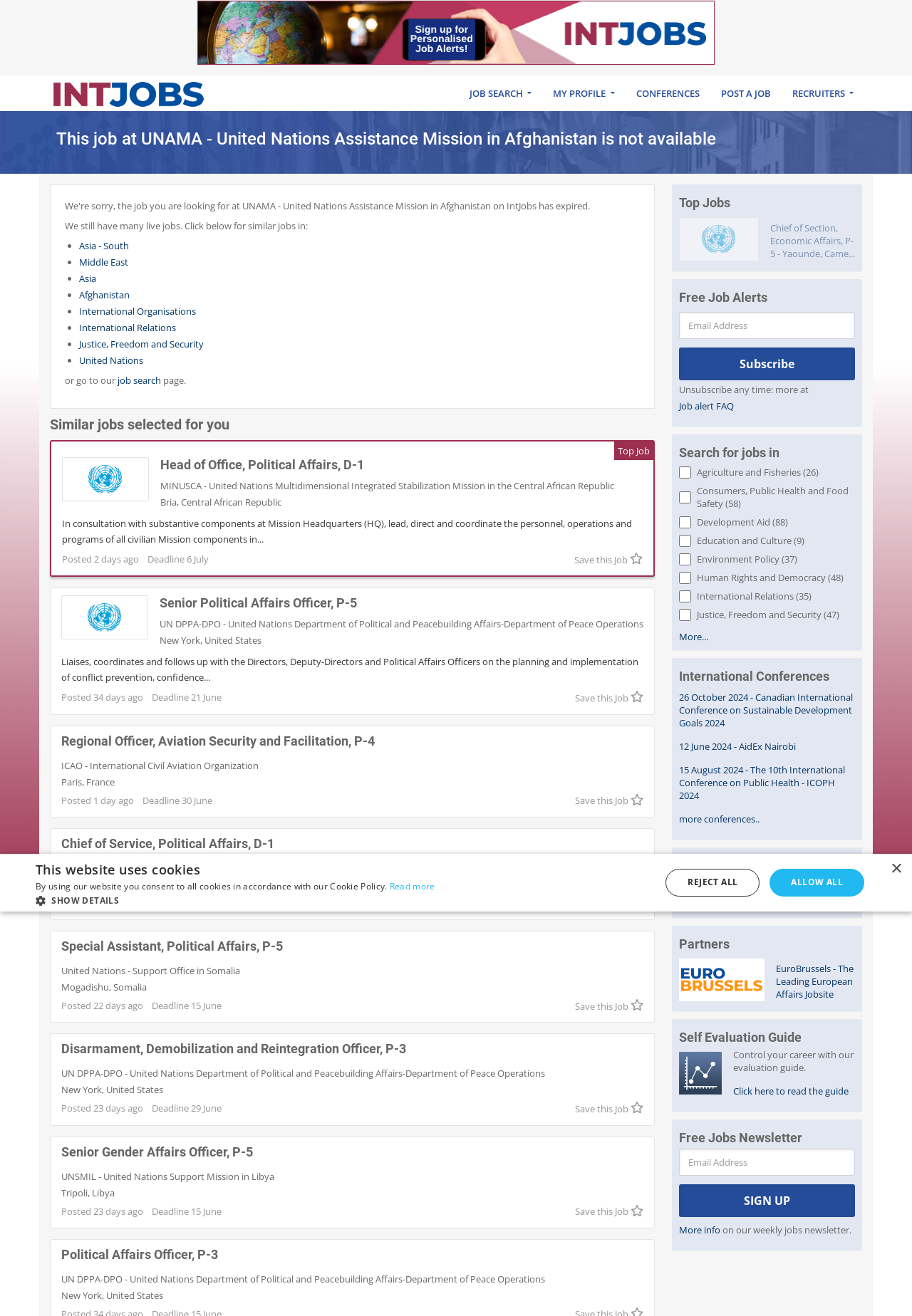Determine the primary headline of the webpage.

This job at UNAMA - United Nations Assistance Mission in Afghanistan is not available